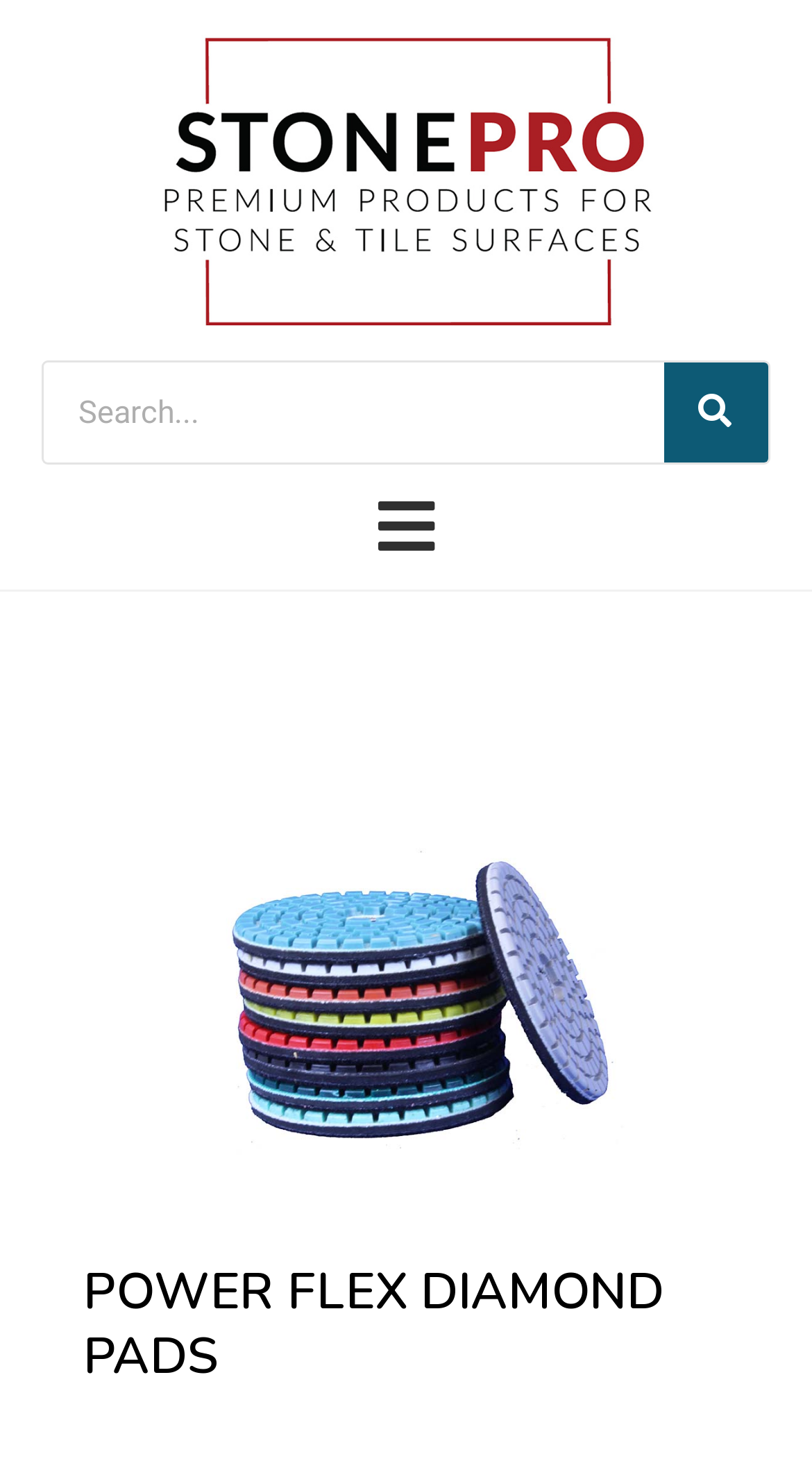Refer to the image and provide a thorough answer to this question:
What is the purpose of the search box?

I noticed a search box with a button labeled 'Search' next to it. This suggests that the search box is intended for users to input keywords or phrases to search for specific content within the website.